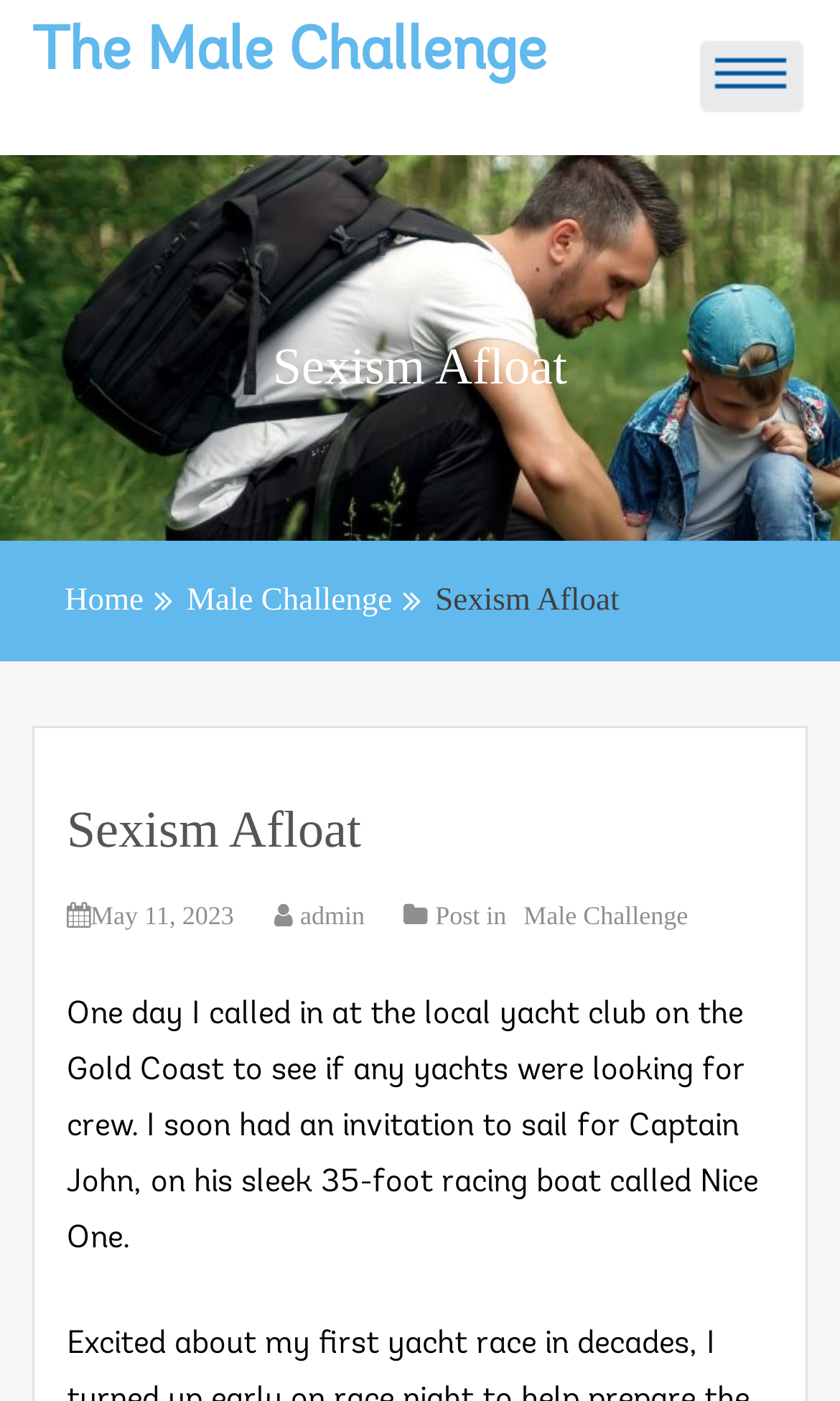Please reply to the following question with a single word or a short phrase:
Who is the captain of the yacht?

Captain John